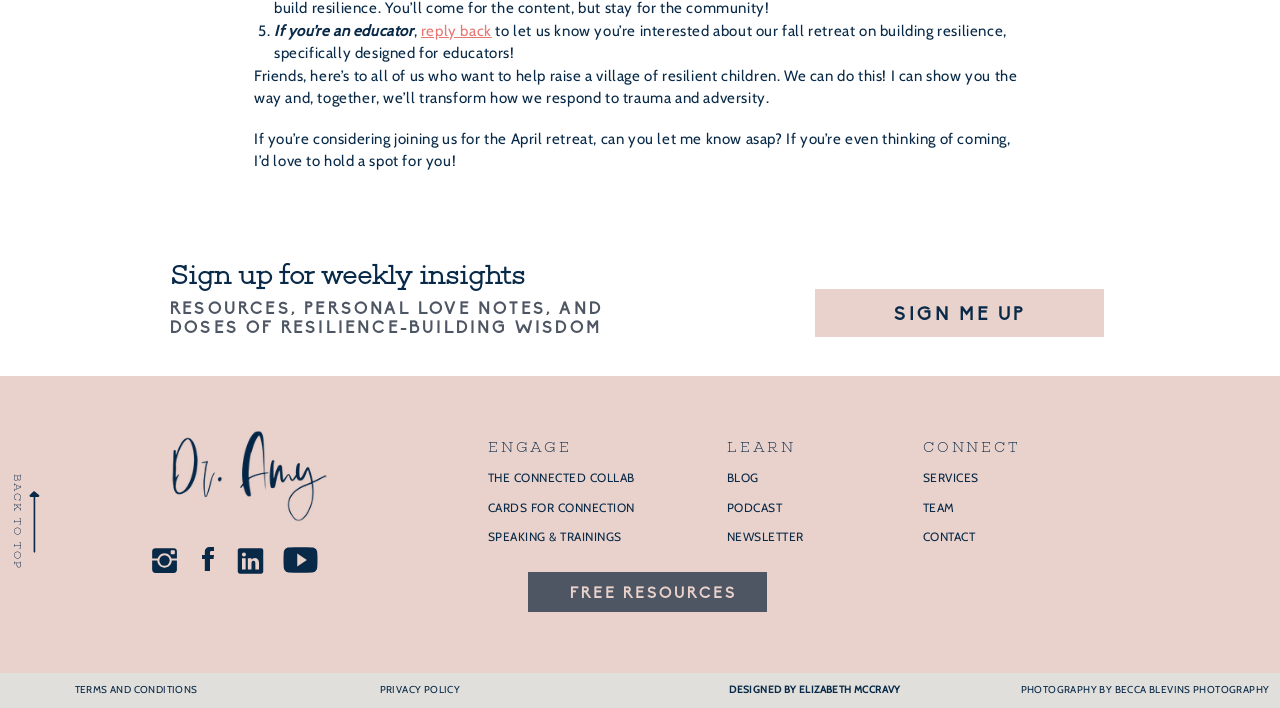What is the topic of the retreat mentioned in the text?
Please provide a single word or phrase based on the screenshot.

Building resilience